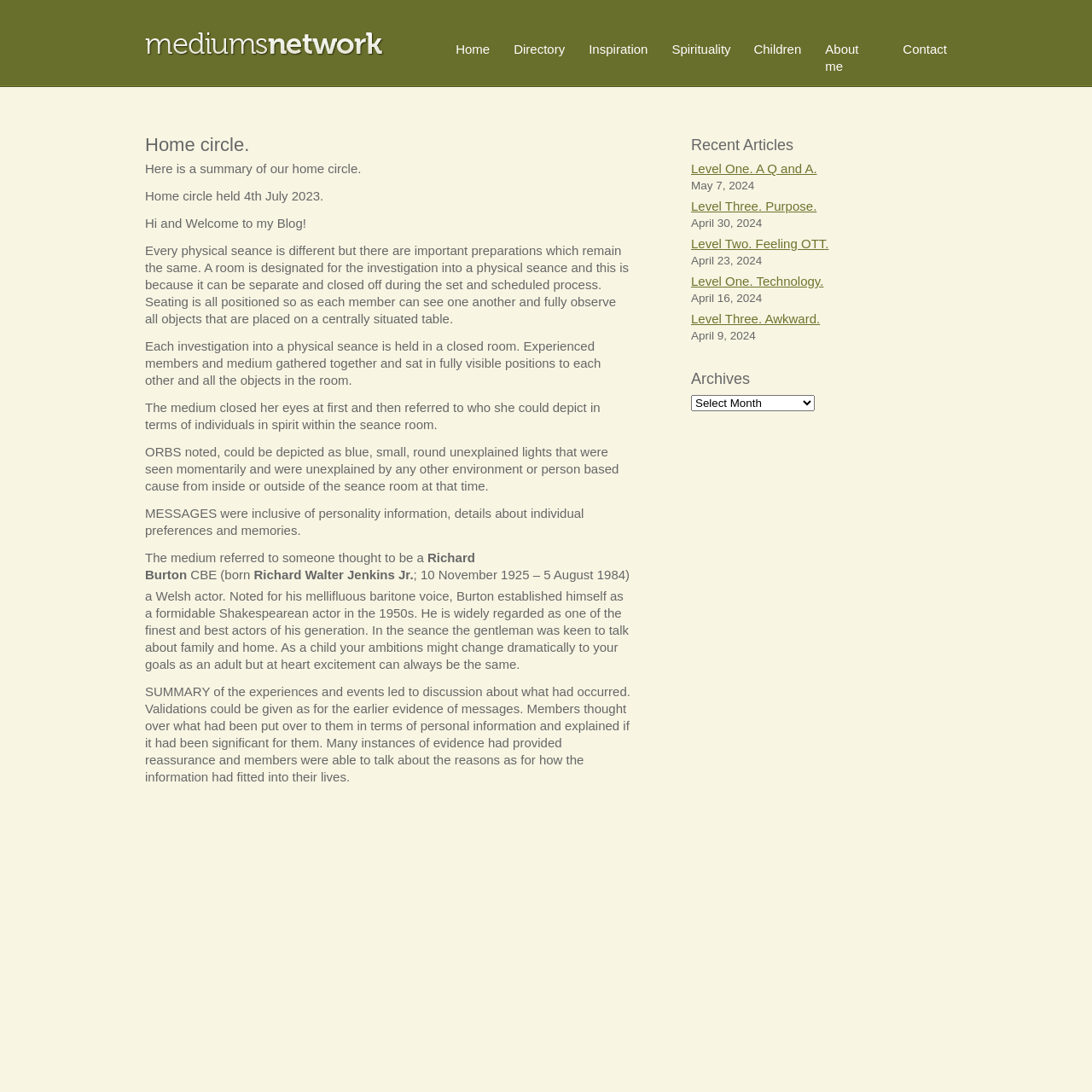Specify the bounding box coordinates of the region I need to click to perform the following instruction: "View the 'Recent Articles' section". The coordinates must be four float numbers in the range of 0 to 1, i.e., [left, top, right, bottom].

[0.633, 0.125, 0.867, 0.141]